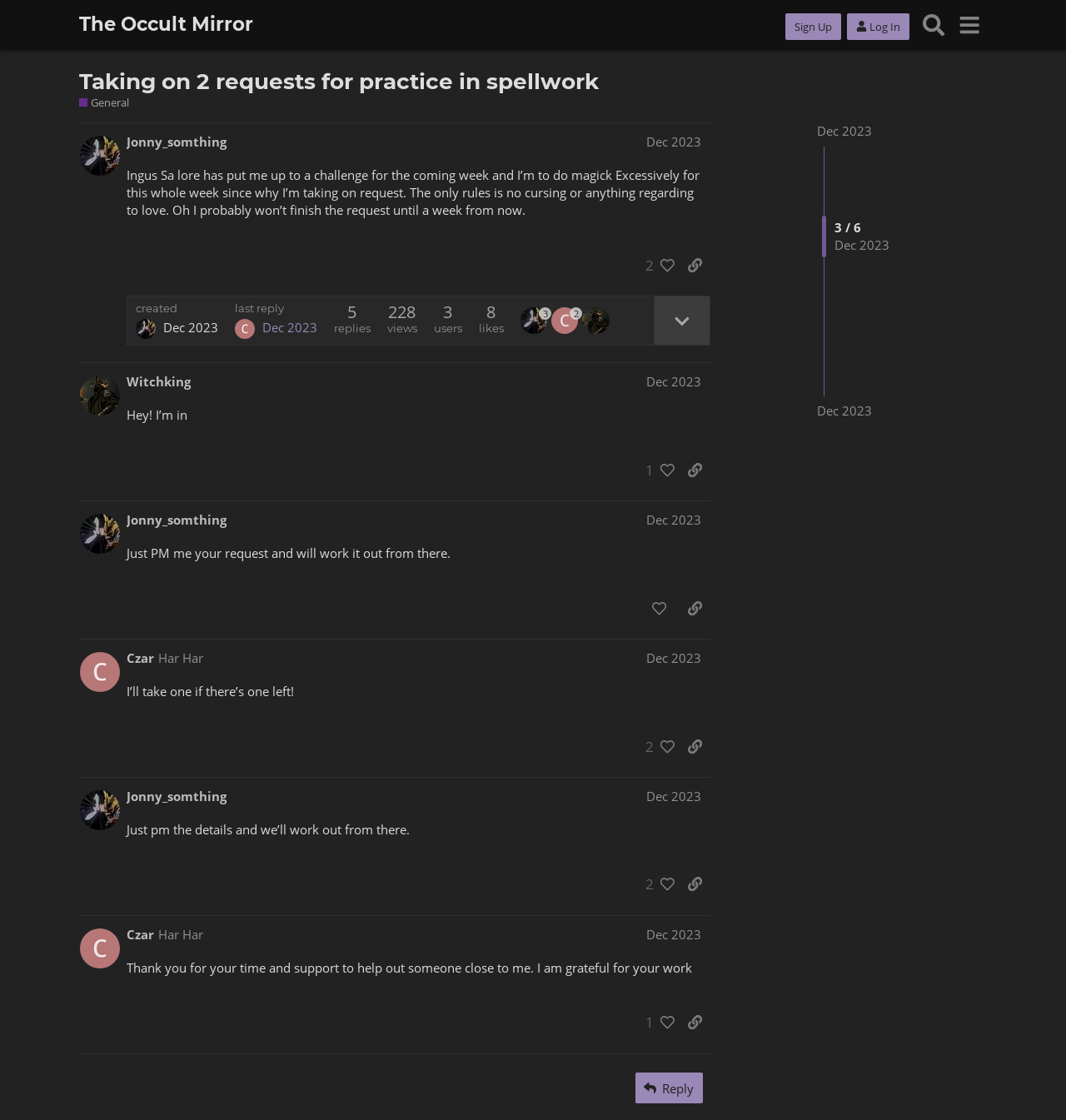Please identify the bounding box coordinates of the element's region that I should click in order to complete the following instruction: "View the post by Jonny_somthing". The bounding box coordinates consist of four float numbers between 0 and 1, i.e., [left, top, right, bottom].

[0.075, 0.11, 0.755, 0.324]